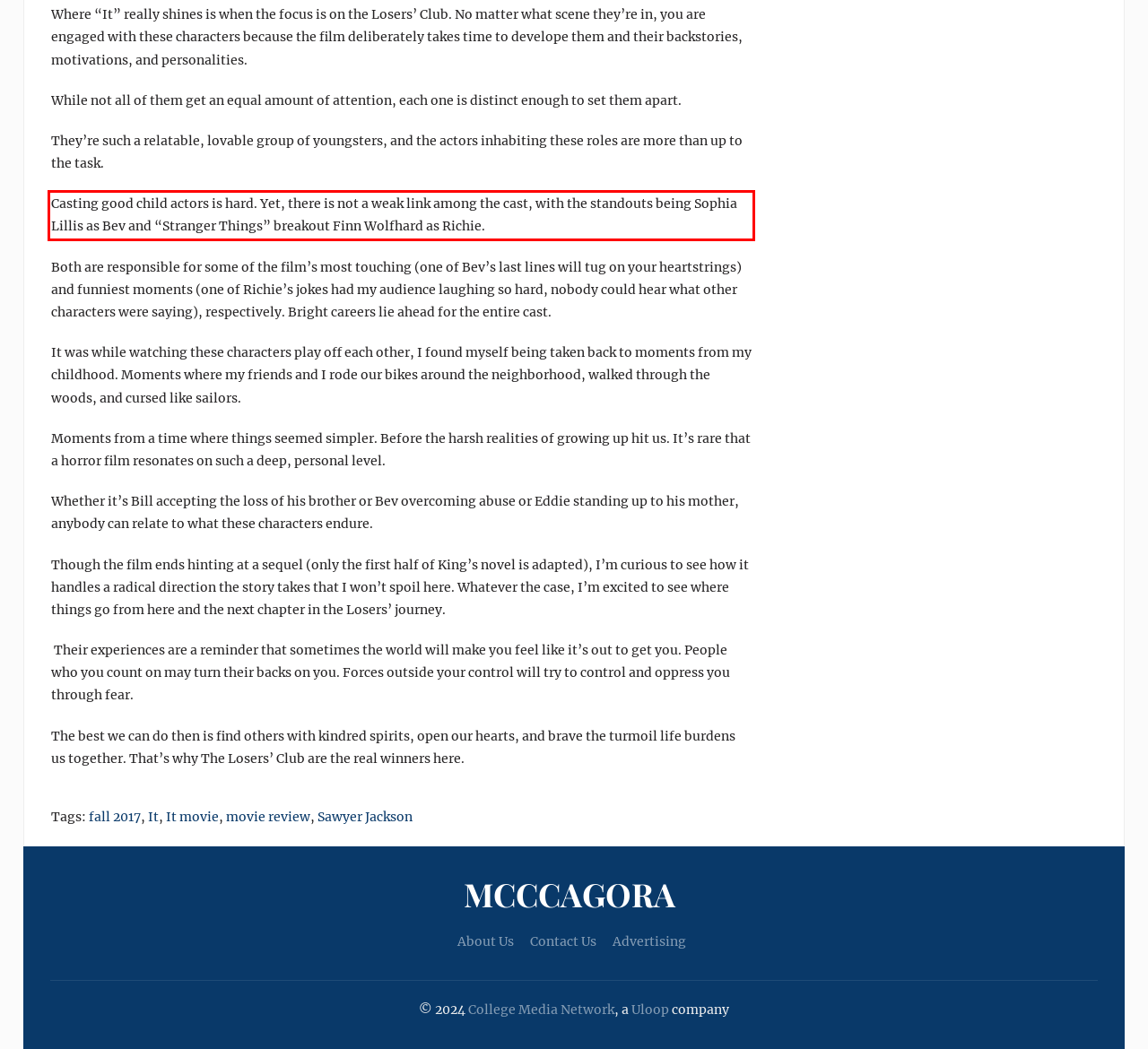Please examine the webpage screenshot containing a red bounding box and use OCR to recognize and output the text inside the red bounding box.

Casting good child actors is hard. Yet, there is not a weak link among the cast, with the standouts being Sophia Lillis as Bev and “Stranger Things” breakout Finn Wolfhard as Richie.